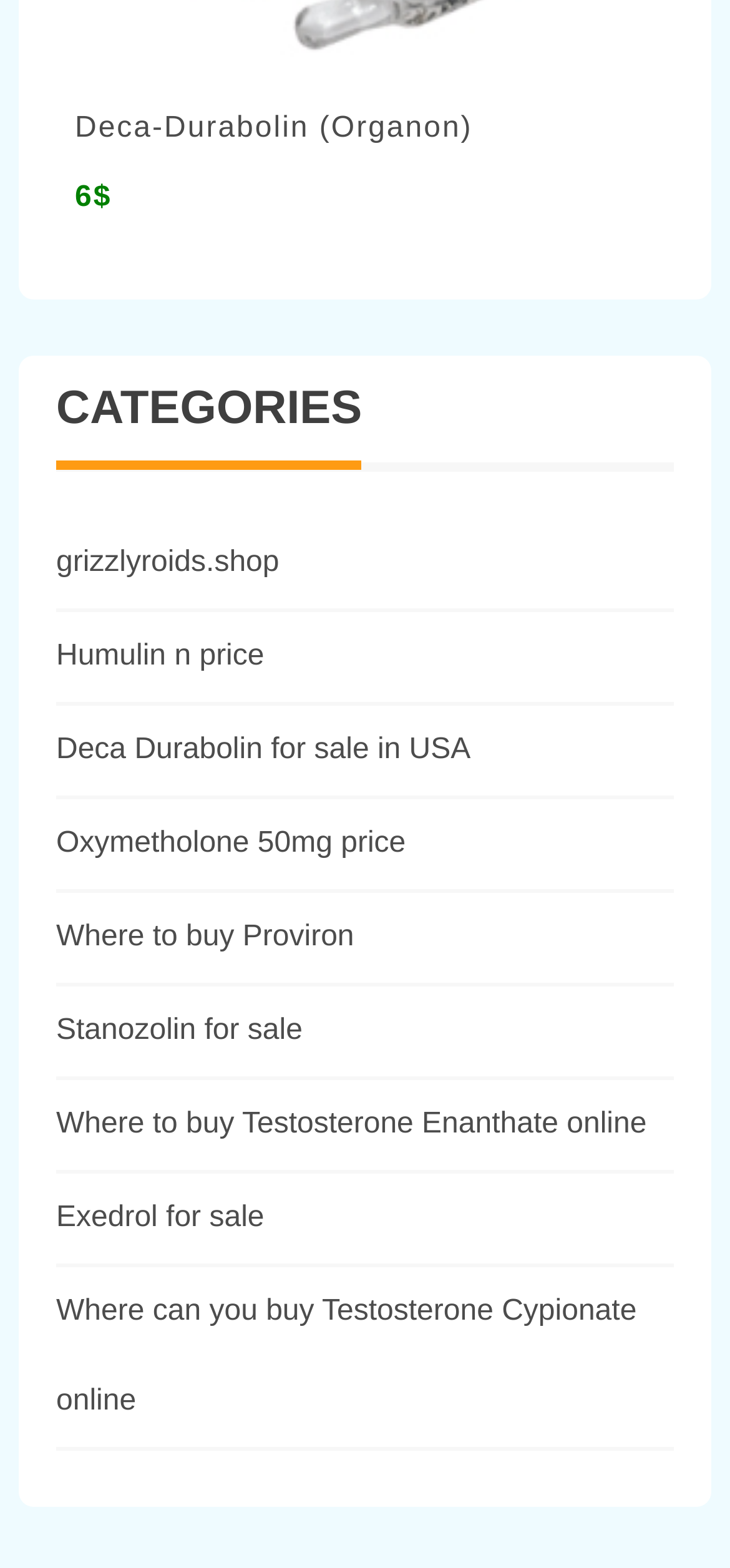Could you indicate the bounding box coordinates of the region to click in order to complete this instruction: "Explore Where to buy Proviron".

[0.077, 0.587, 0.485, 0.607]